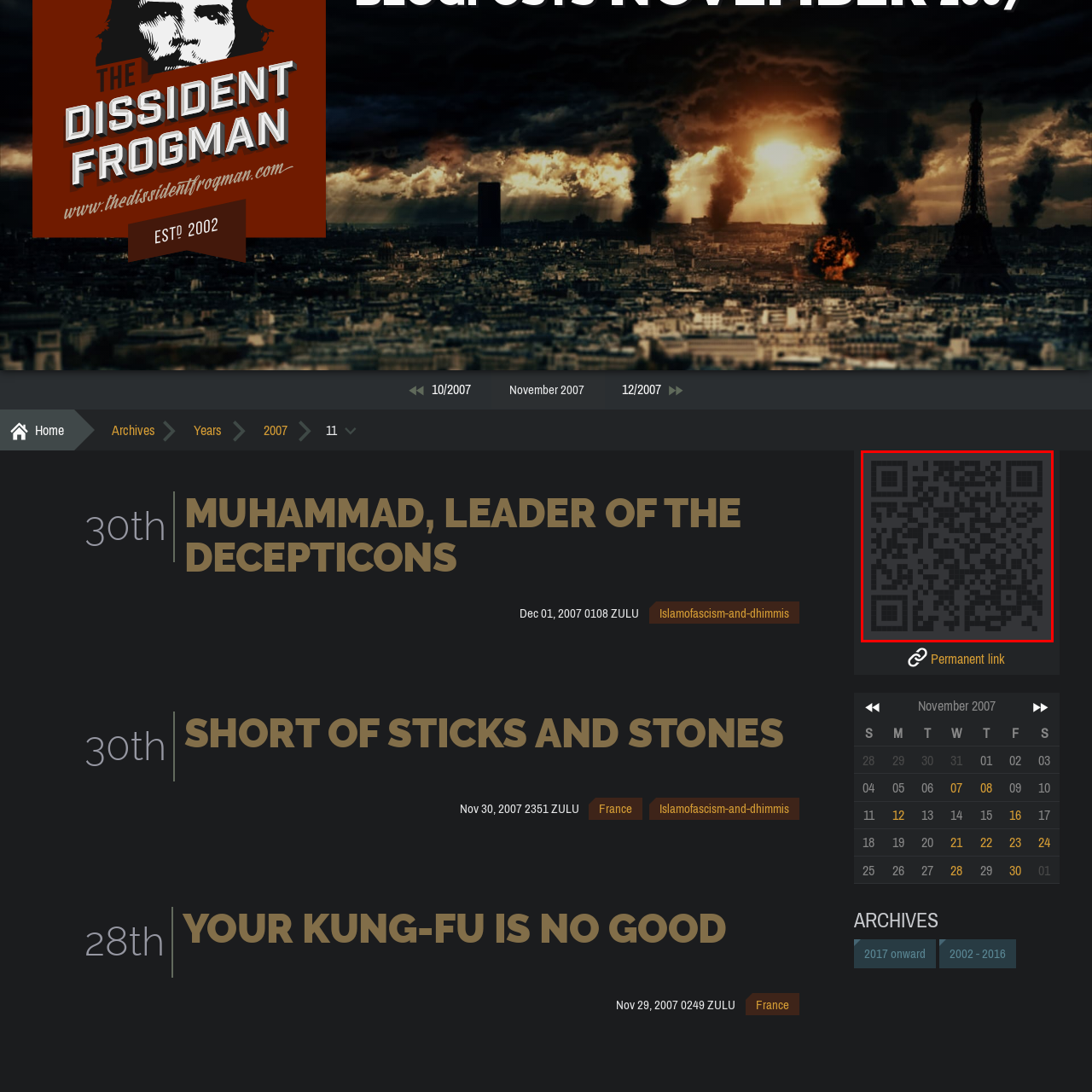What URL does this QR code direct to?
Direct your attention to the image marked by the red bounding box and answer the question with a single word or phrase.

https://thedissidentfrogman.com/blog/chrononomy/2007/11